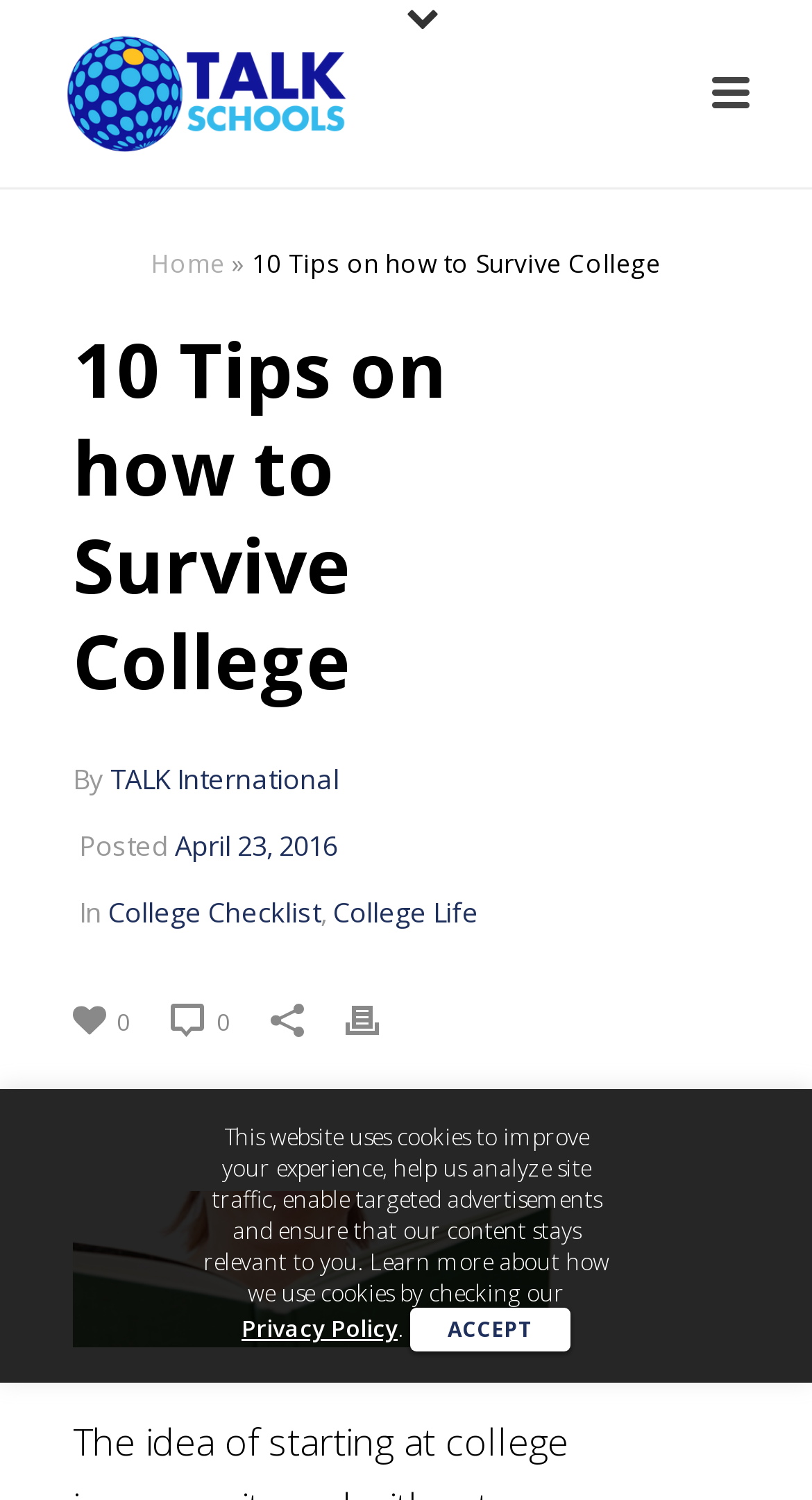When was the article posted?
Refer to the image and give a detailed answer to the query.

I obtained the answer by analyzing the link element with the text 'April 23, 2016' which is located near the 'Posted' text, indicating the date the article was posted.